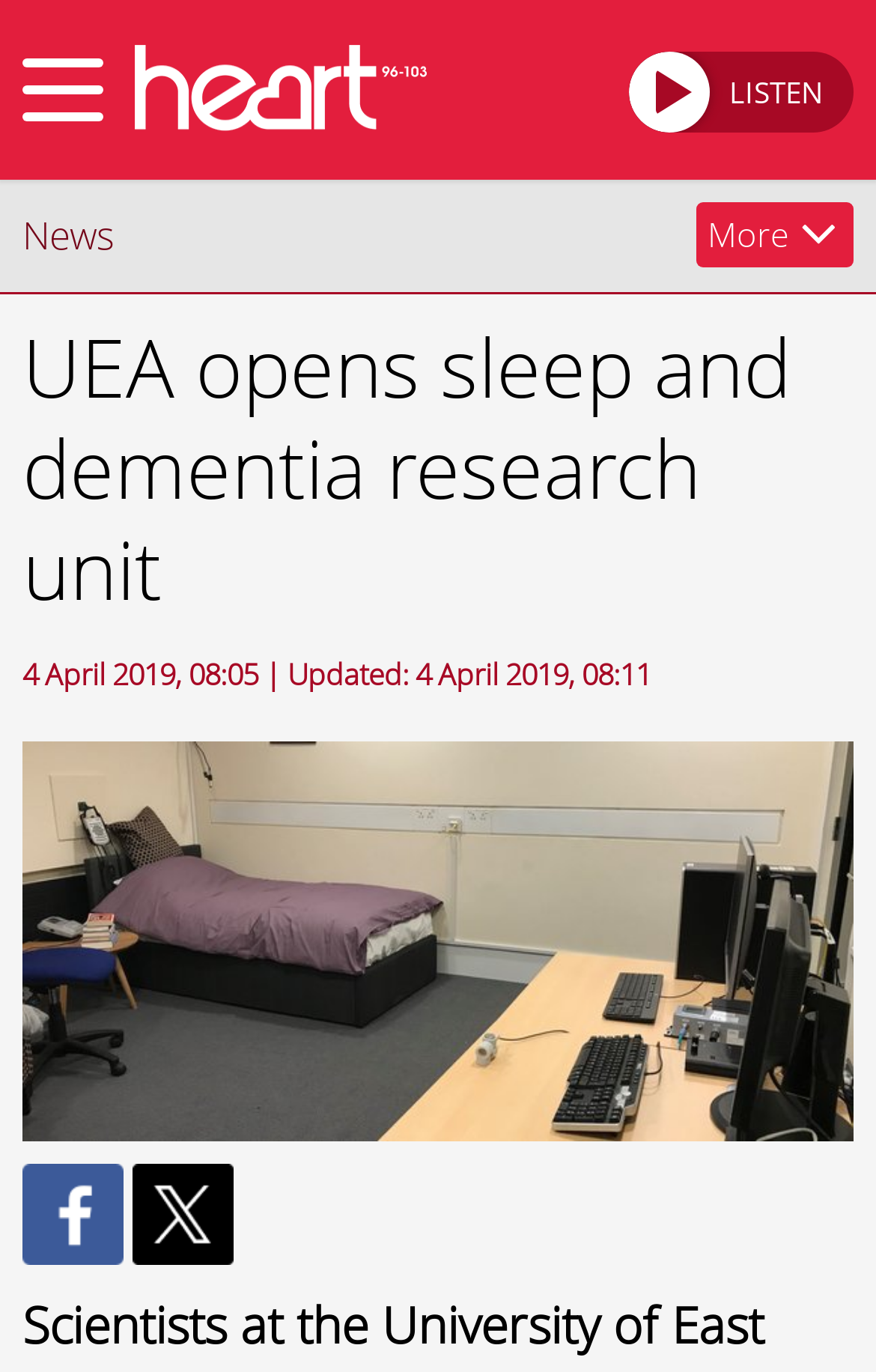Using the given element description, provide the bounding box coordinates (top-left x, top-left y, bottom-right x, bottom-right y) for the corresponding UI element in the screenshot: Listen

[0.718, 0.038, 0.974, 0.097]